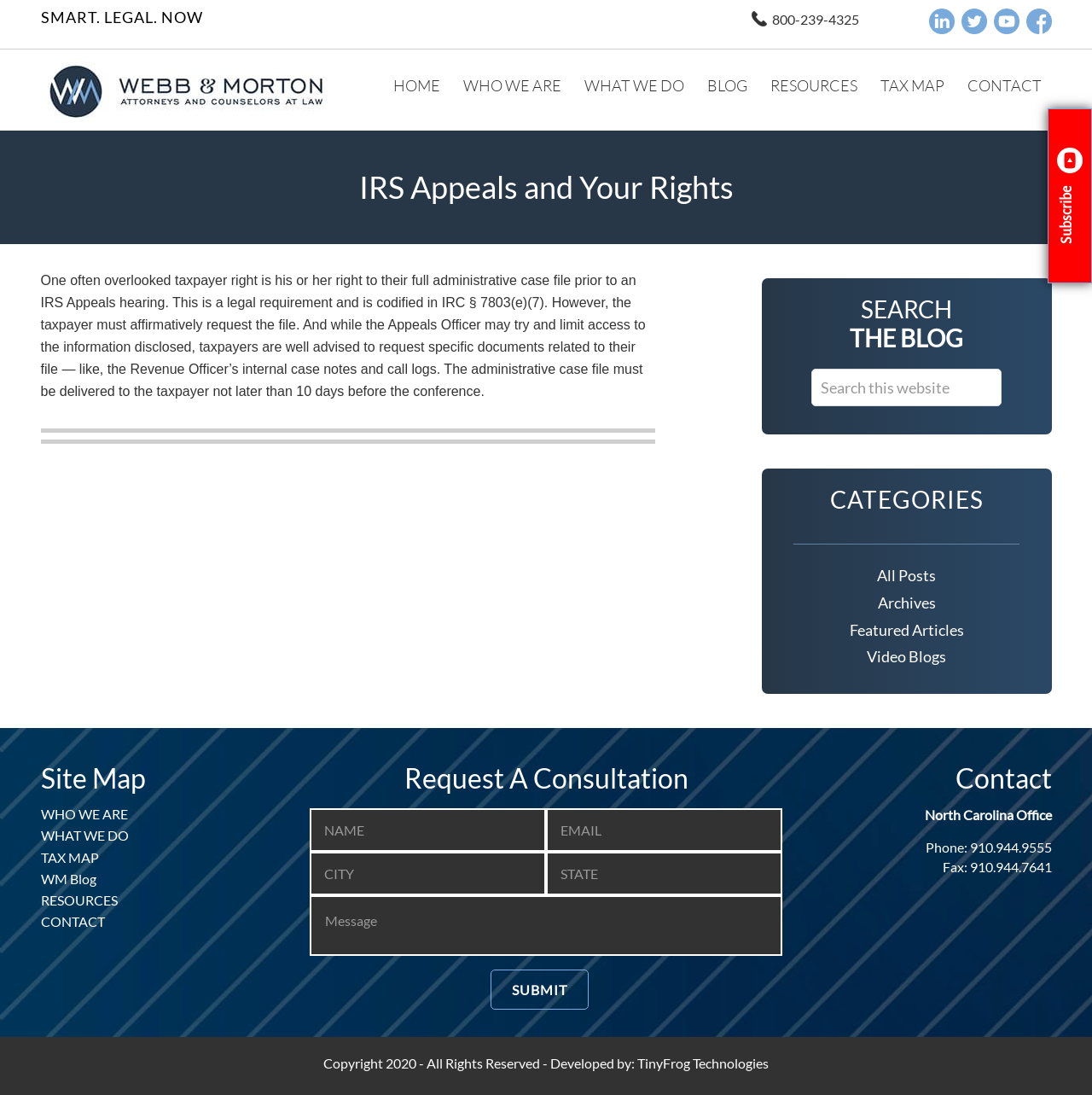Please answer the following question using a single word or phrase: 
What is the phone number of the North Carolina Office?

910.944.9555